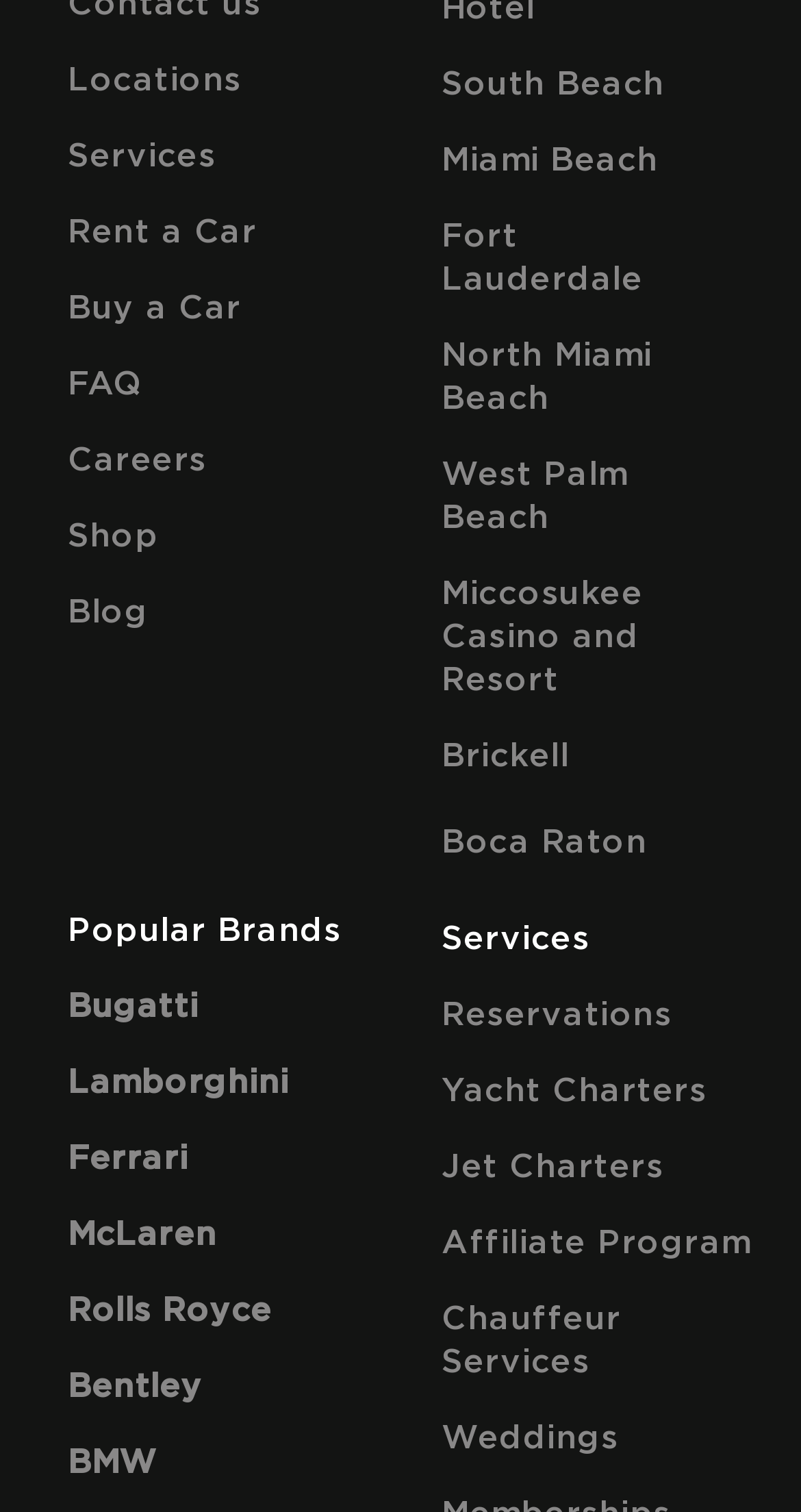What is the last brand listed?
Please elaborate on the answer to the question with detailed information.

I looked at the list of brands under the 'Popular Brands' section and found that the last brand listed is BMW.